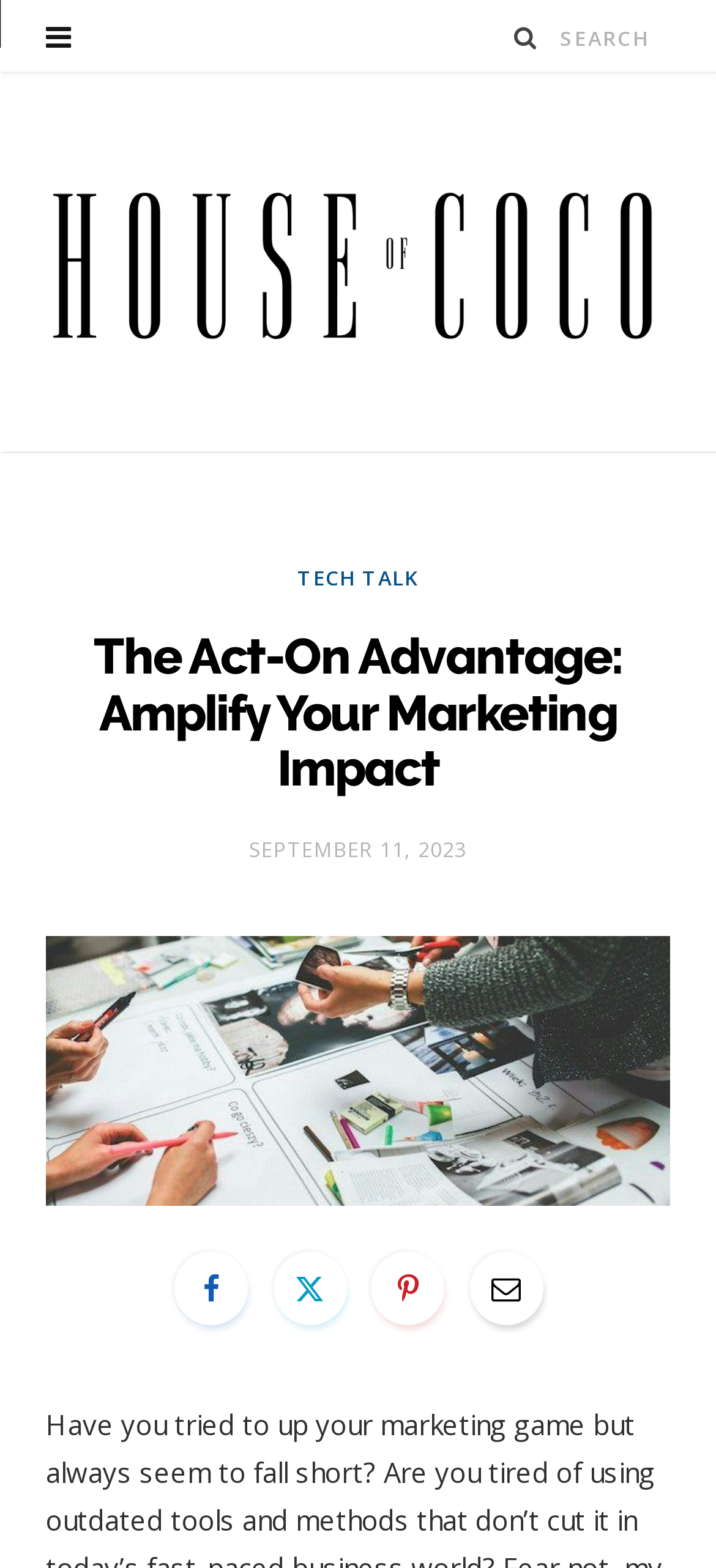Identify and extract the main heading of the webpage.

The Act-On Advantage: Amplify Your Marketing Impact